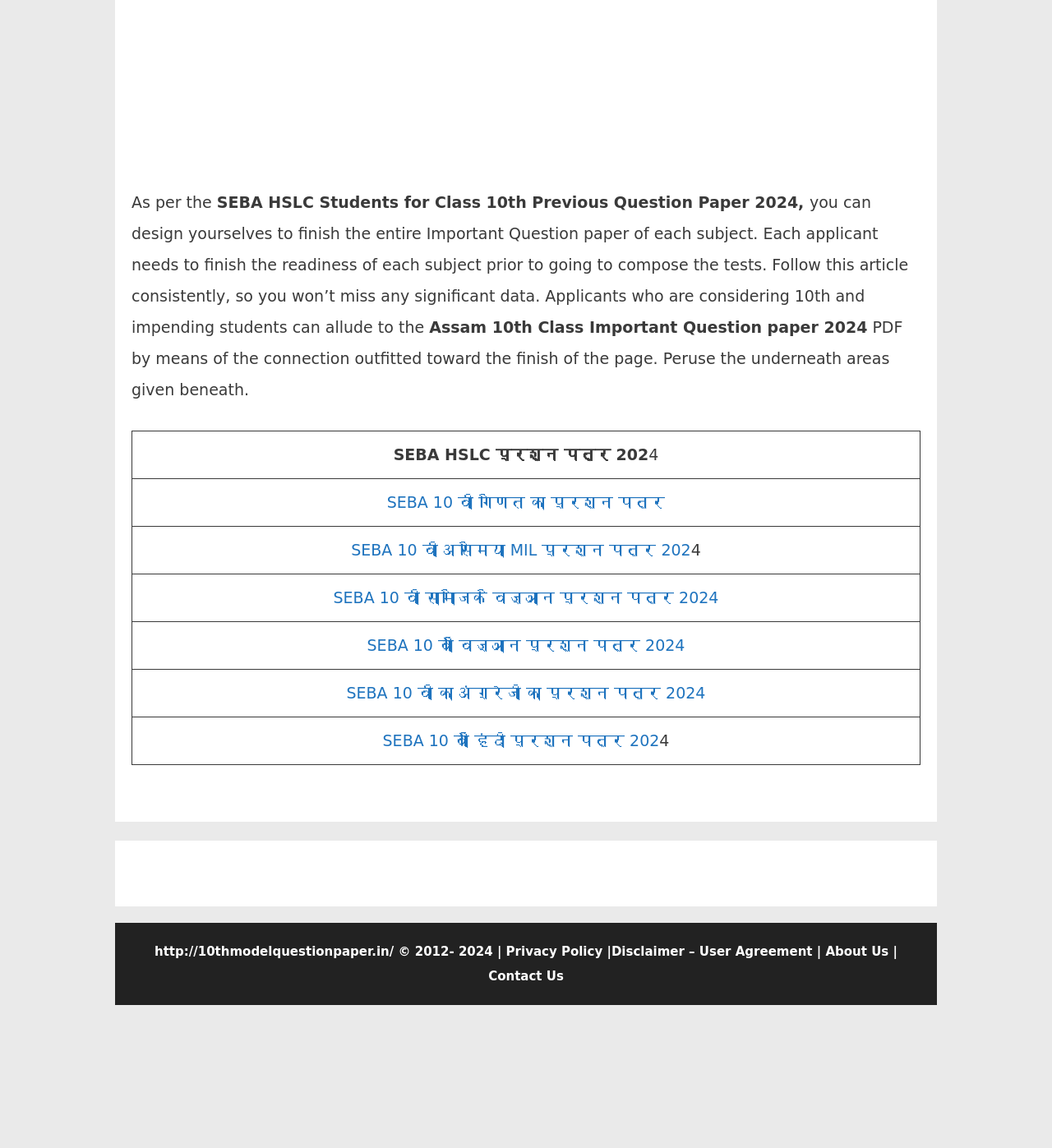Please identify the bounding box coordinates of the element's region that needs to be clicked to fulfill the following instruction: "download SEBA 10 वीं विज्ञान प्रश्न पत्र 2024". The bounding box coordinates should consist of four float numbers between 0 and 1, i.e., [left, top, right, bottom].

[0.349, 0.354, 0.651, 0.37]